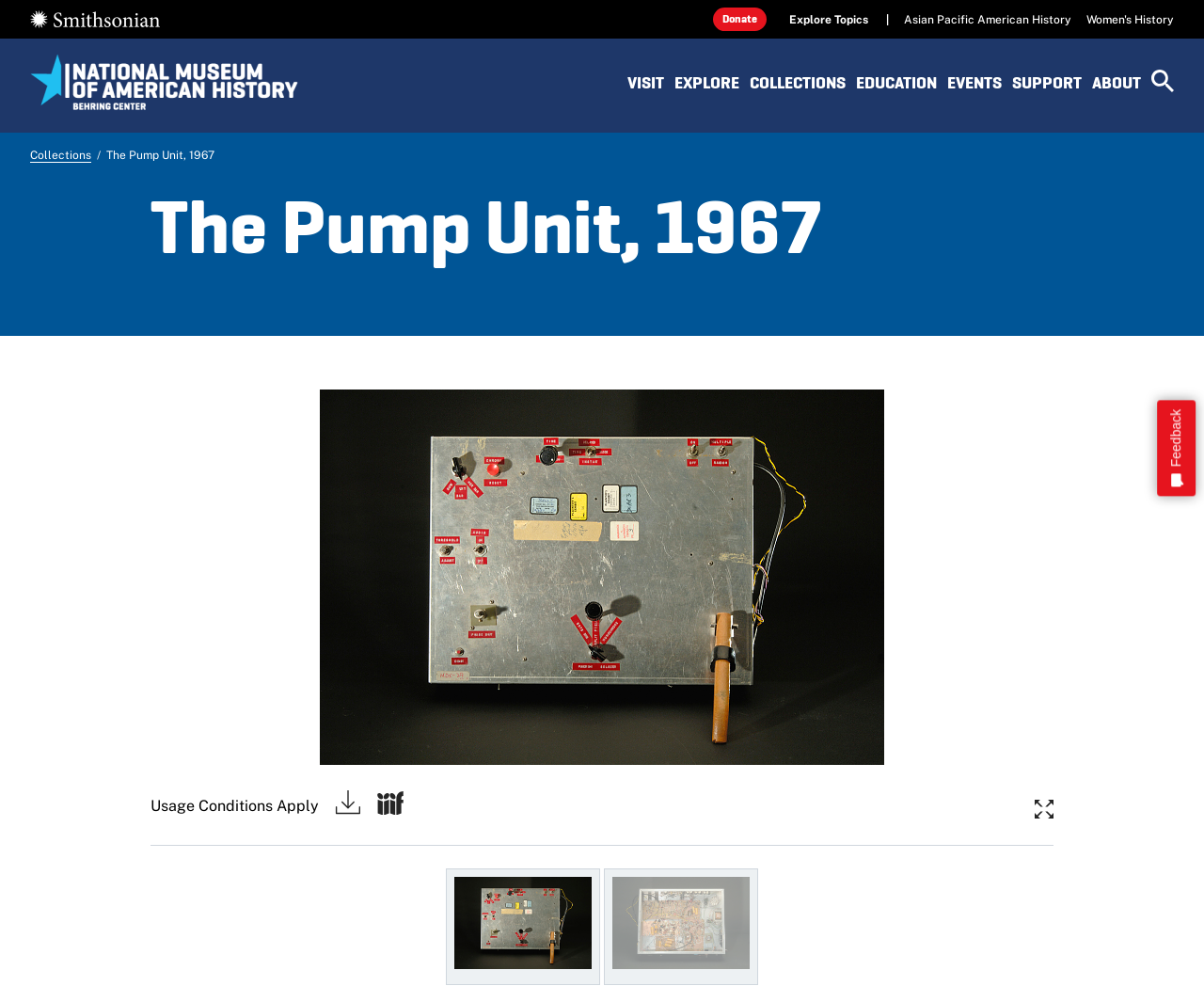Identify the bounding box for the given UI element using the description provided. Coordinates should be in the format (top-left x, top-left y, bottom-right x, bottom-right y) and must be between 0 and 1. Here is the description: About

[0.907, 0.07, 0.948, 0.106]